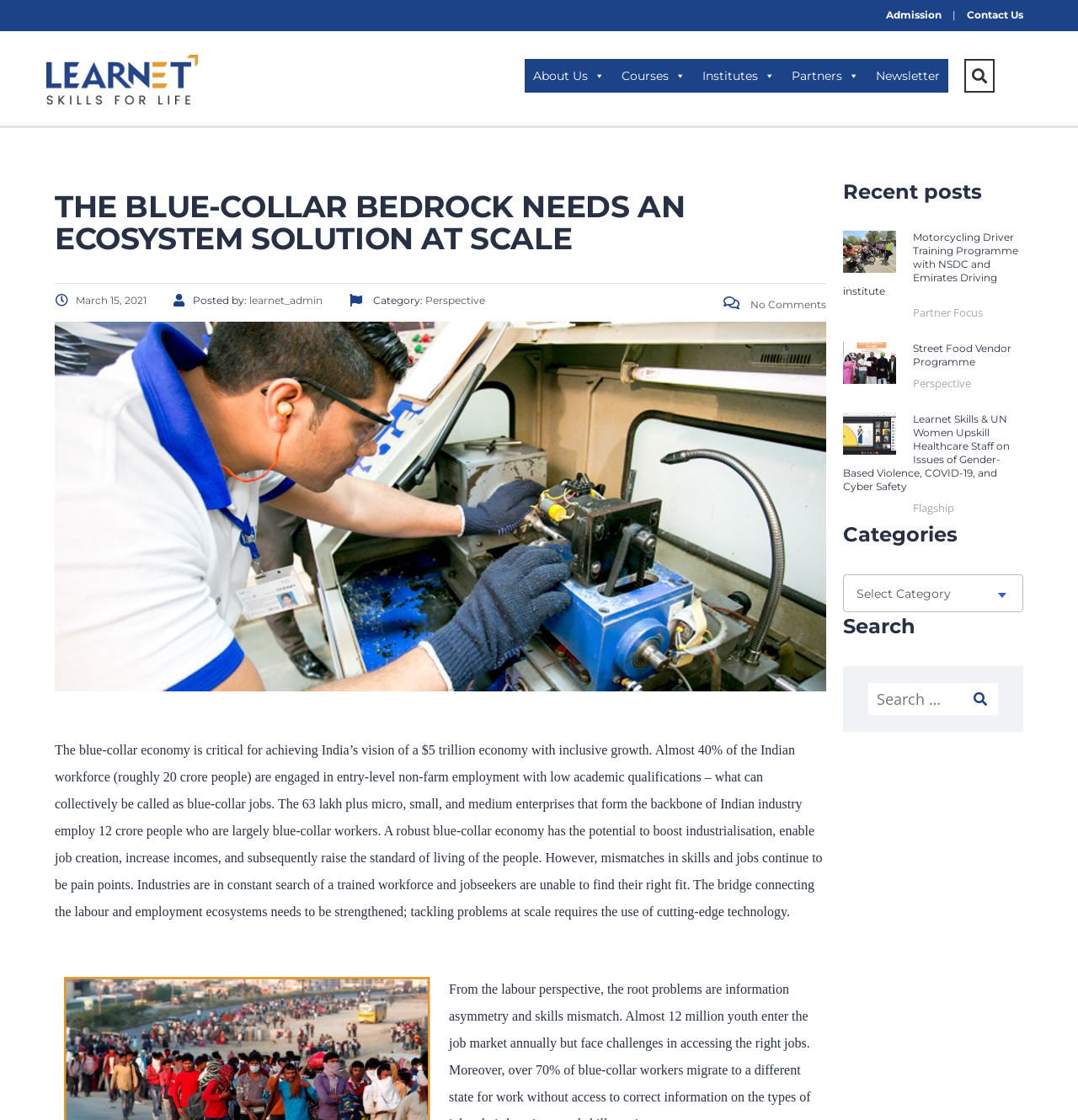Determine the bounding box coordinates for the area you should click to complete the following instruction: "Click on the 'About Us' dropdown menu".

[0.487, 0.053, 0.569, 0.083]